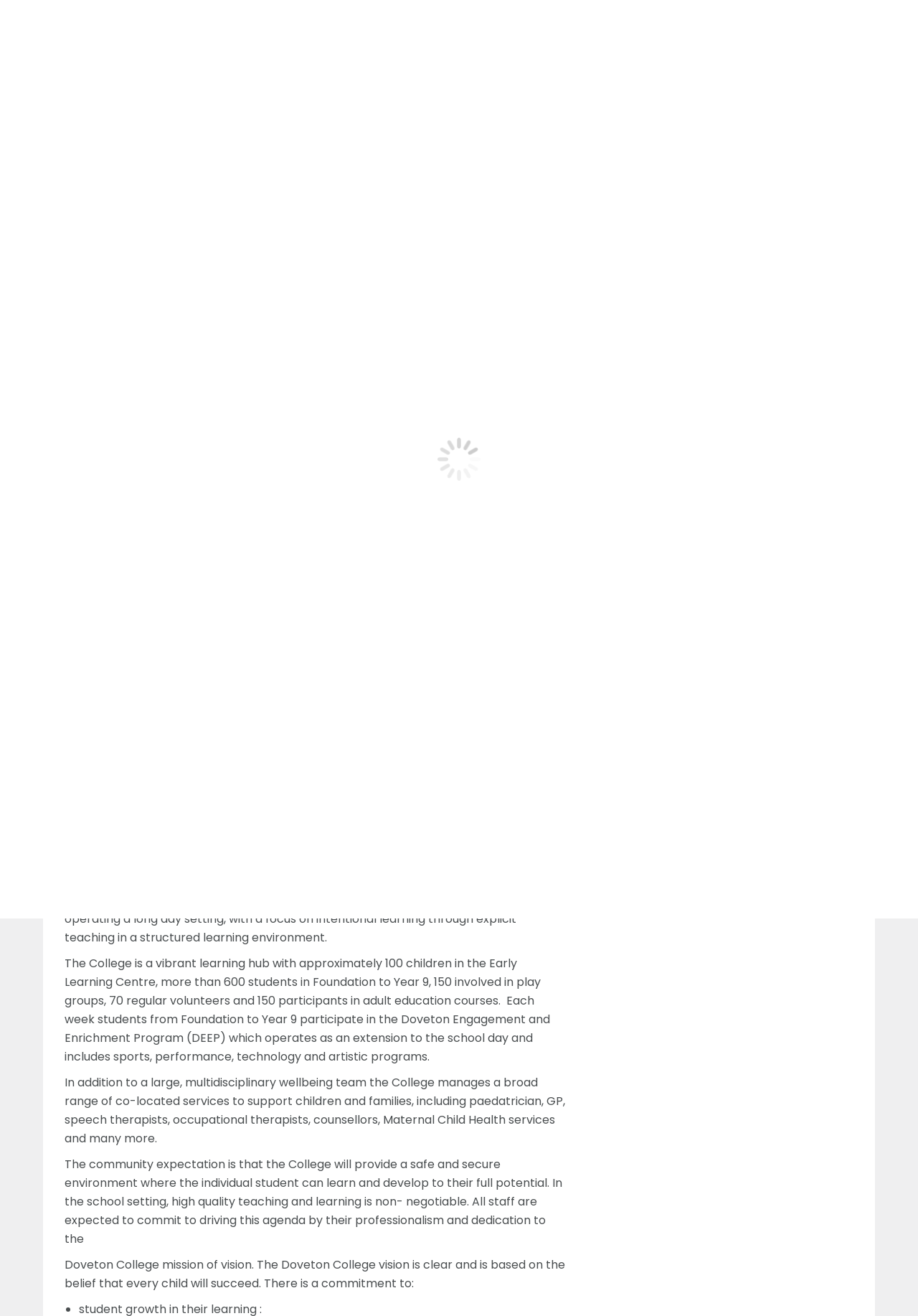Please provide a detailed answer to the question below based on the screenshot: 
Where is the college located?

I determined the location of the college by looking at the StaticText element that describes the location profile of the college, which mentions that it is located in the south eastern suburbs of Melbourne.